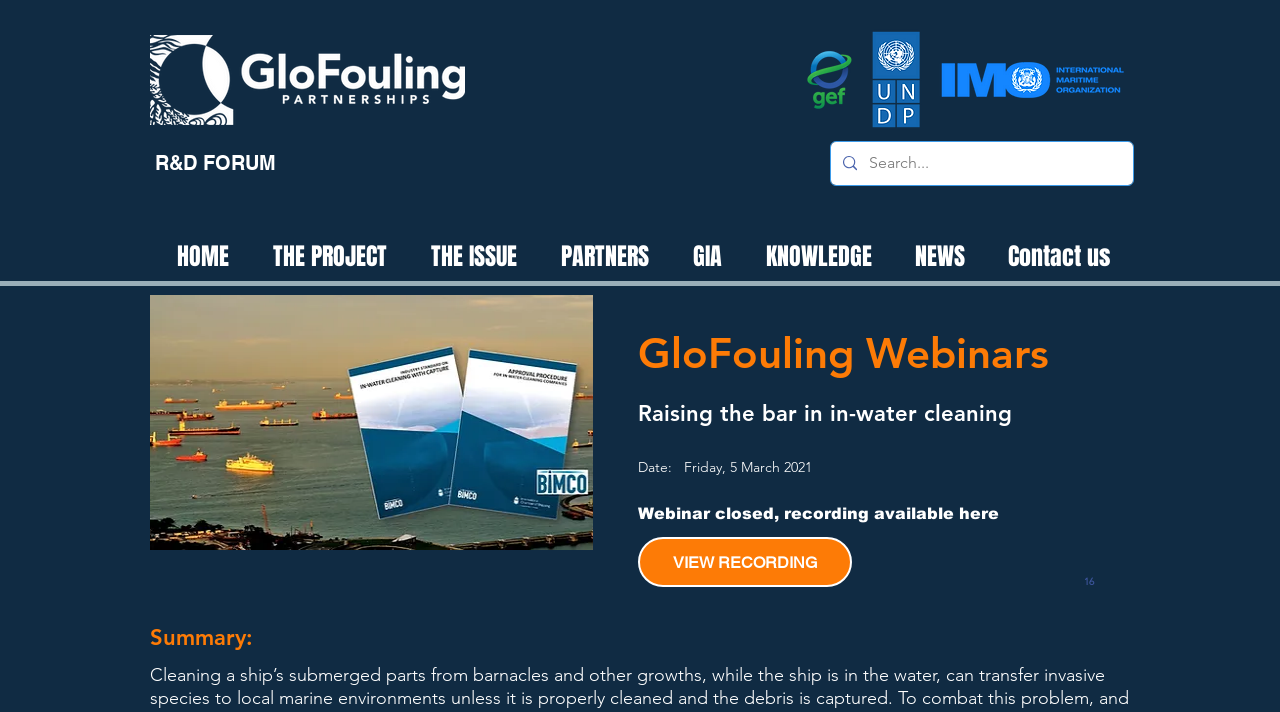Pinpoint the bounding box coordinates of the clickable area needed to execute the instruction: "Search for something". The coordinates should be specified as four float numbers between 0 and 1, i.e., [left, top, right, bottom].

[0.649, 0.199, 0.885, 0.26]